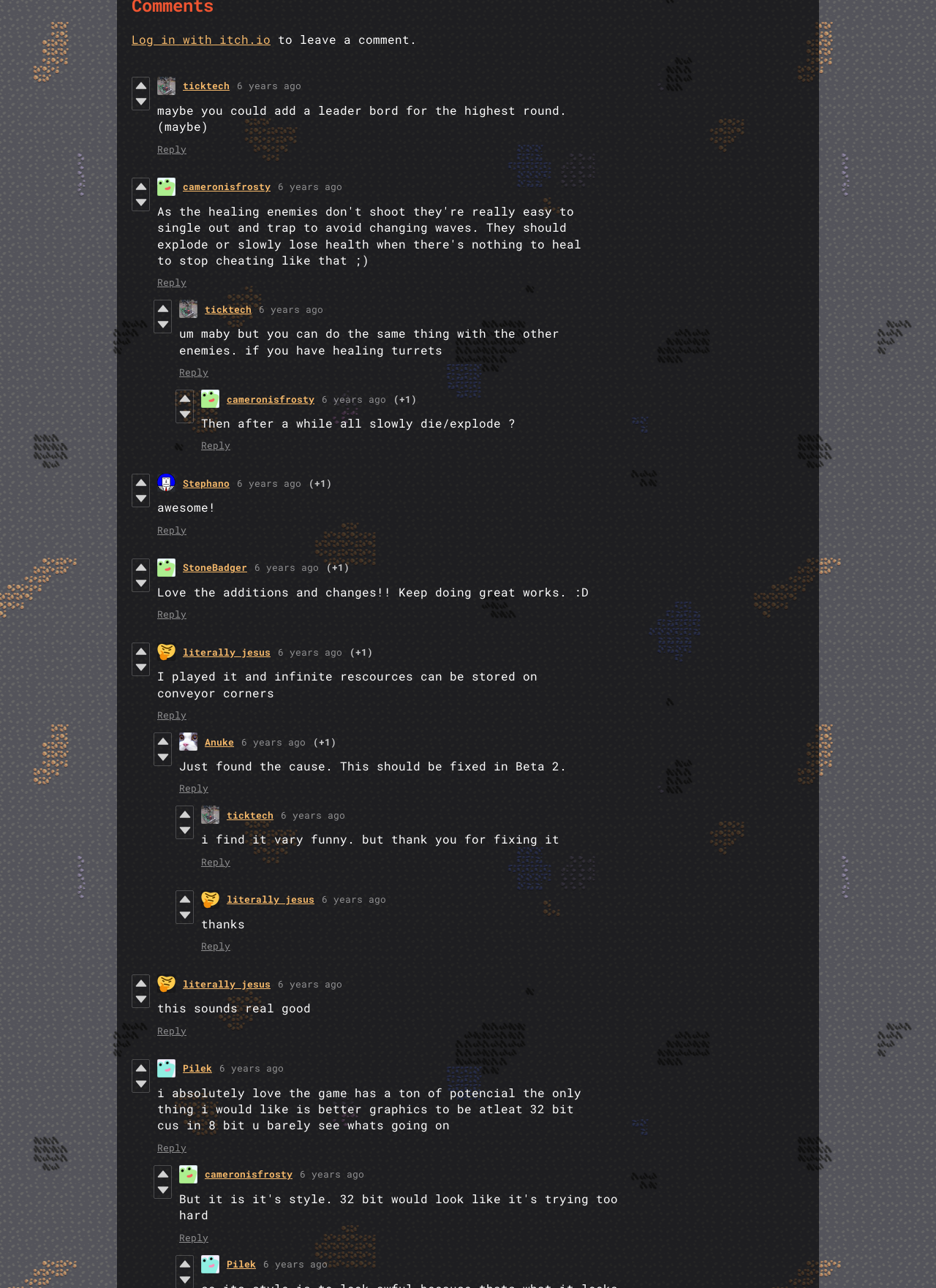What is the username of the first commenter?
Please provide a detailed answer to the question.

I looked at the first comment section and found the username 'ticktech' next to the timestamp '2017-12-11 01:40:19'.